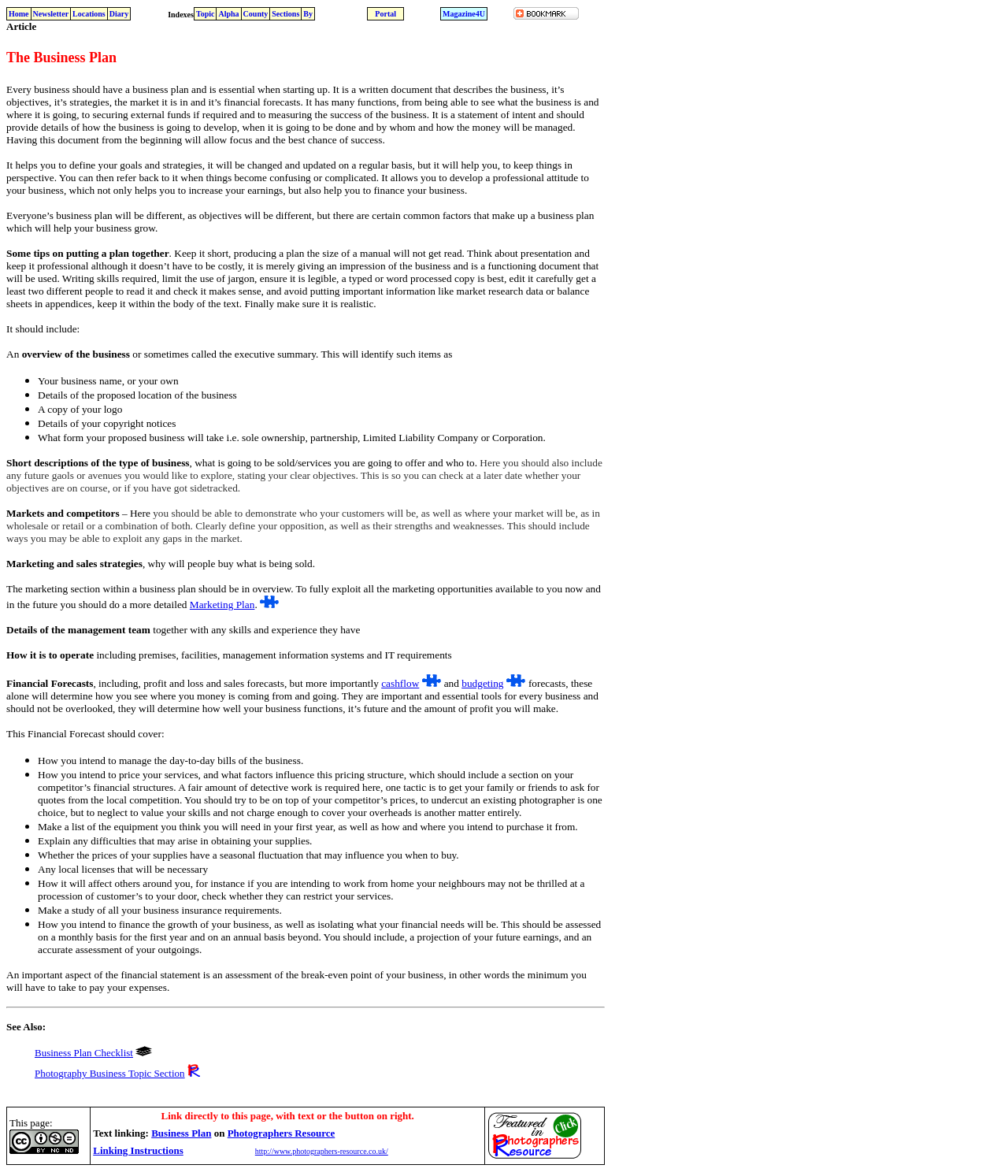Provide the bounding box coordinates for the area that should be clicked to complete the instruction: "Explore cashflow".

[0.378, 0.576, 0.416, 0.586]